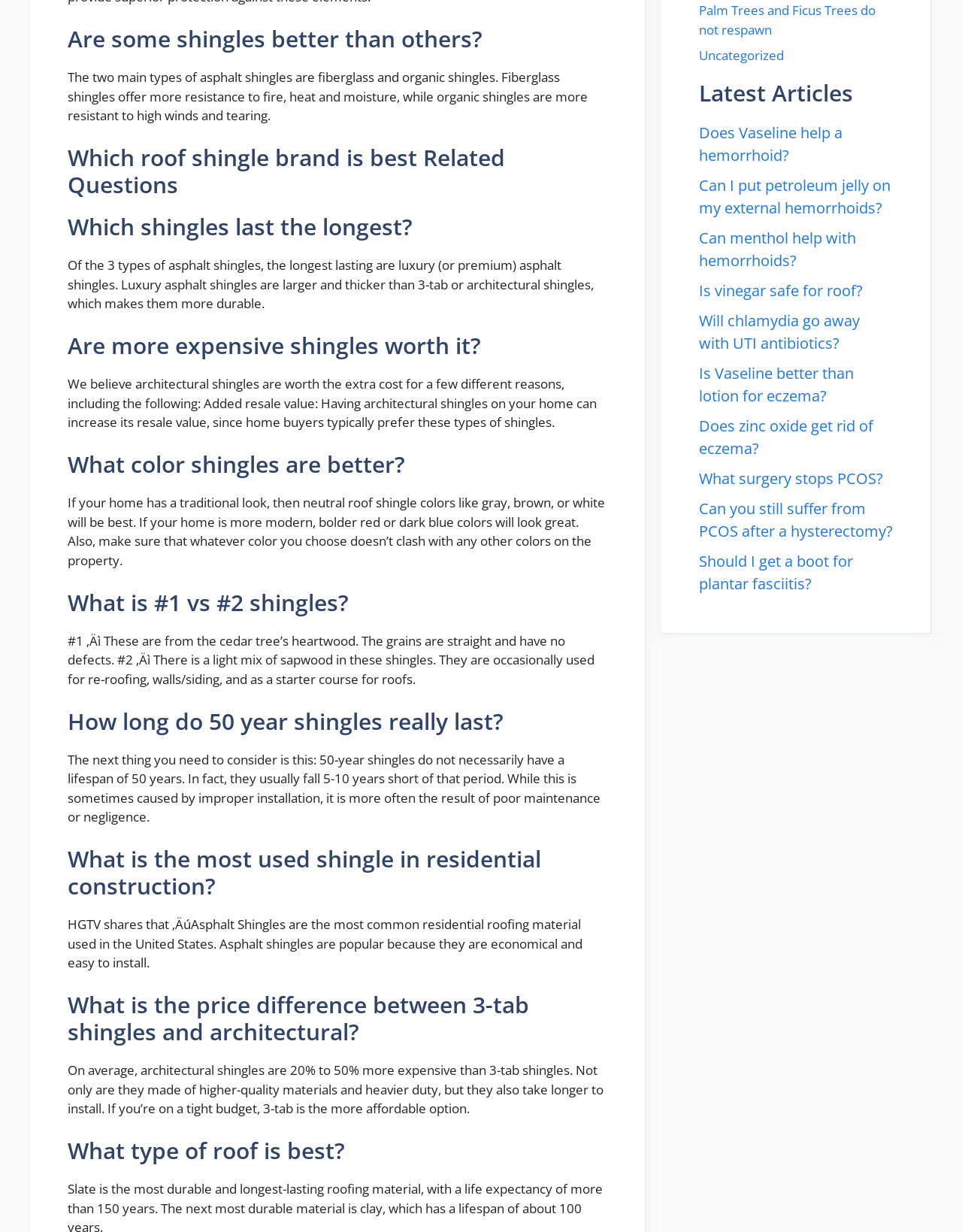Please provide the bounding box coordinates for the UI element as described: "Can menthol help with hemorrhoids?". The coordinates must be four floats between 0 and 1, represented as [left, top, right, bottom].

[0.727, 0.185, 0.89, 0.22]